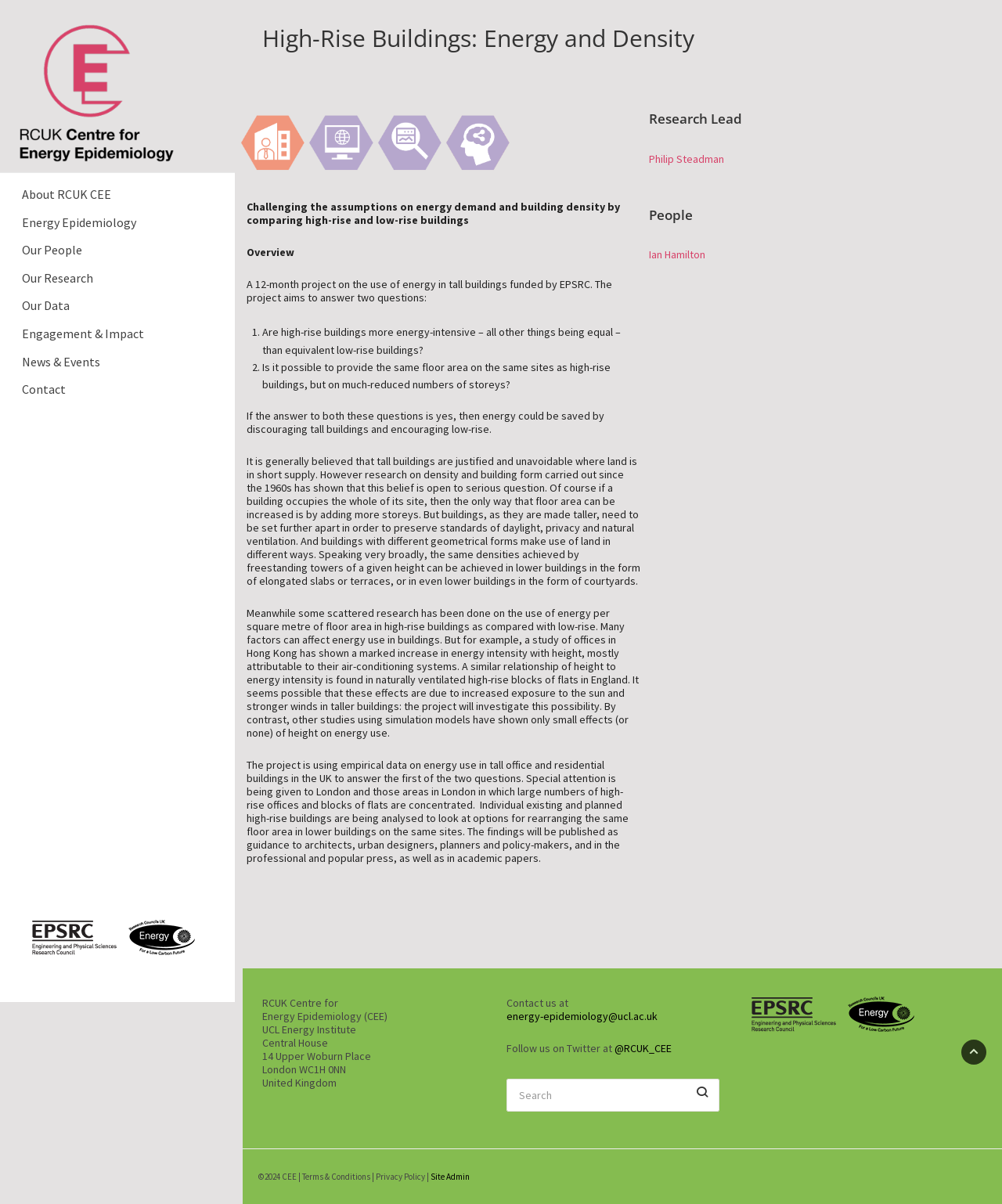Given the description of a UI element: "alt="EPSRC"", identify the bounding box coordinates of the matching element in the webpage screenshot.

[0.749, 0.837, 0.843, 0.849]